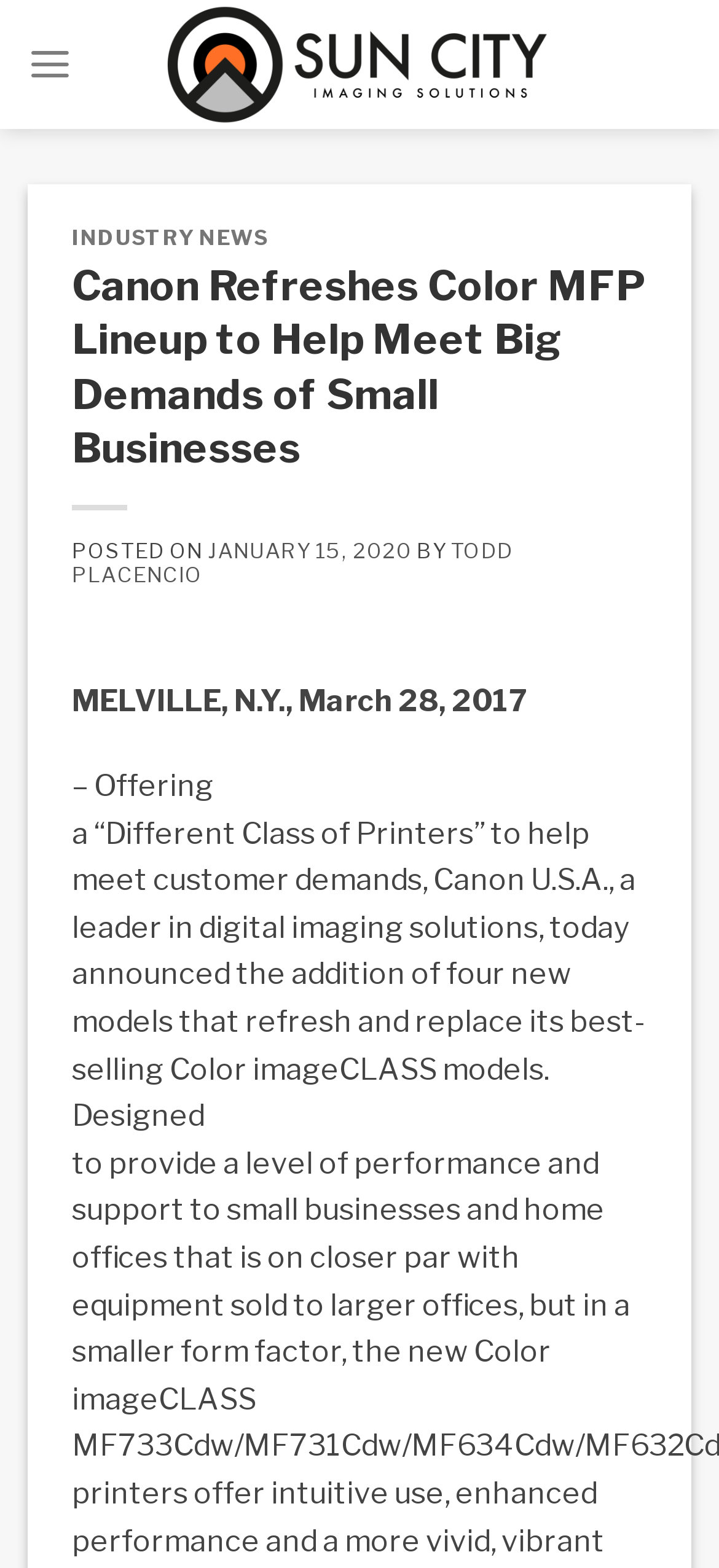What type of businesses are the new printers designed for?
Using the visual information from the image, give a one-word or short-phrase answer.

small businesses and home offices